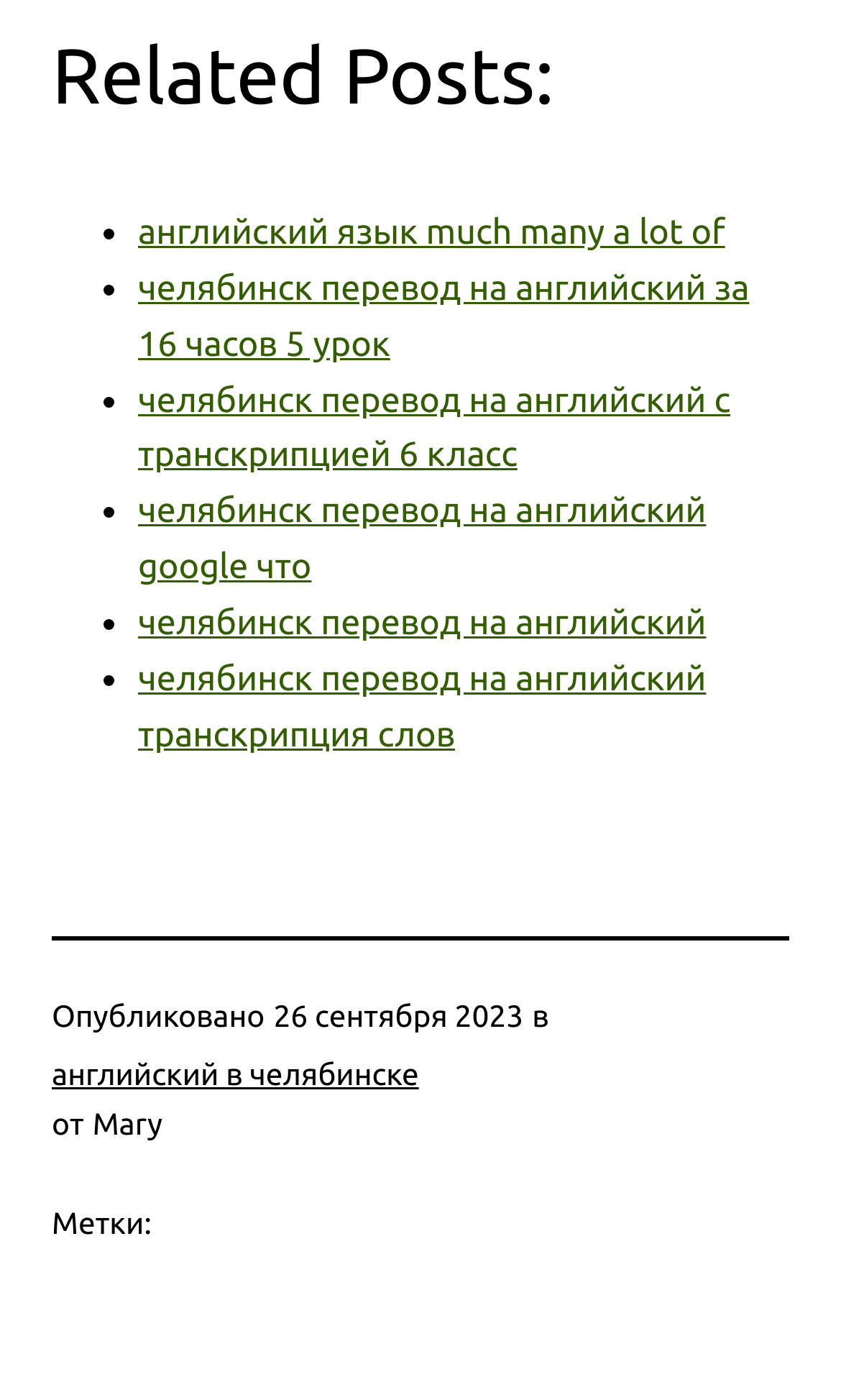Find the bounding box coordinates of the element to click in order to complete this instruction: "check the tags". The bounding box coordinates must be four float numbers between 0 and 1, denoted as [left, top, right, bottom].

[0.062, 0.862, 0.18, 0.887]